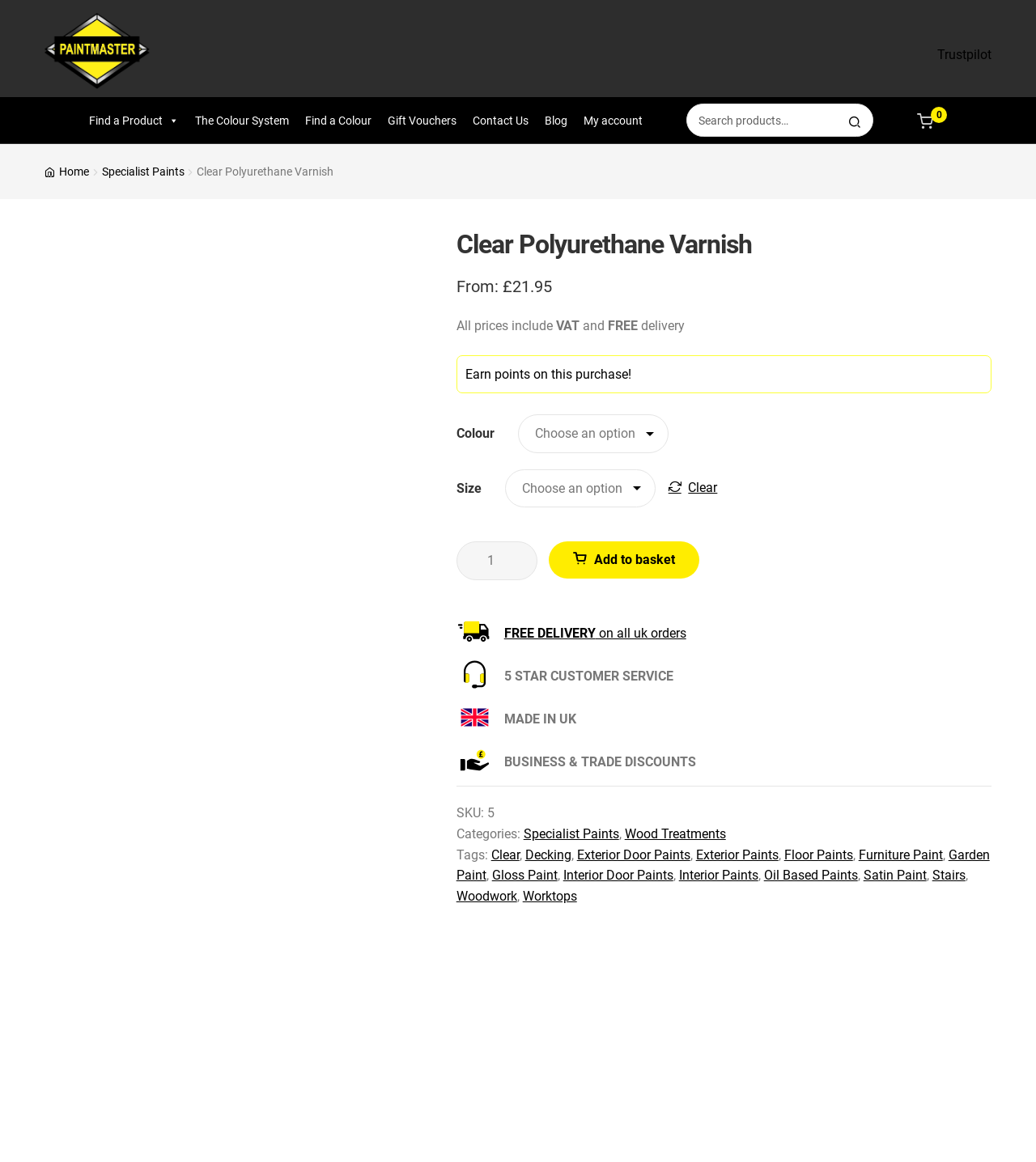What is the price of the product?
Based on the image, give a concise answer in the form of a single word or short phrase.

£21.95